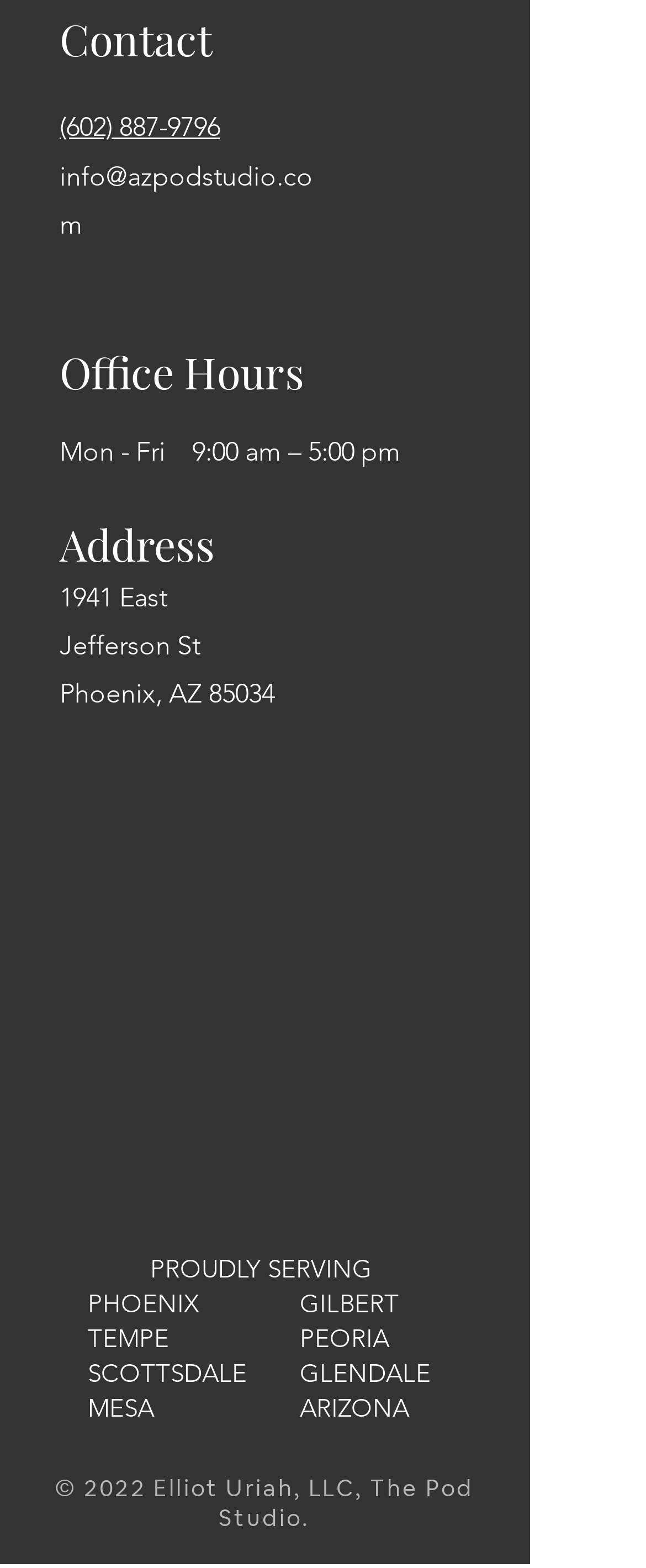Please use the details from the image to answer the following question comprehensively:
What is the phone number to contact?

The phone number to contact can be found in the 'Contact' section, which is located at the top of the webpage. It is a link element with the text '(602) 887-9796'.